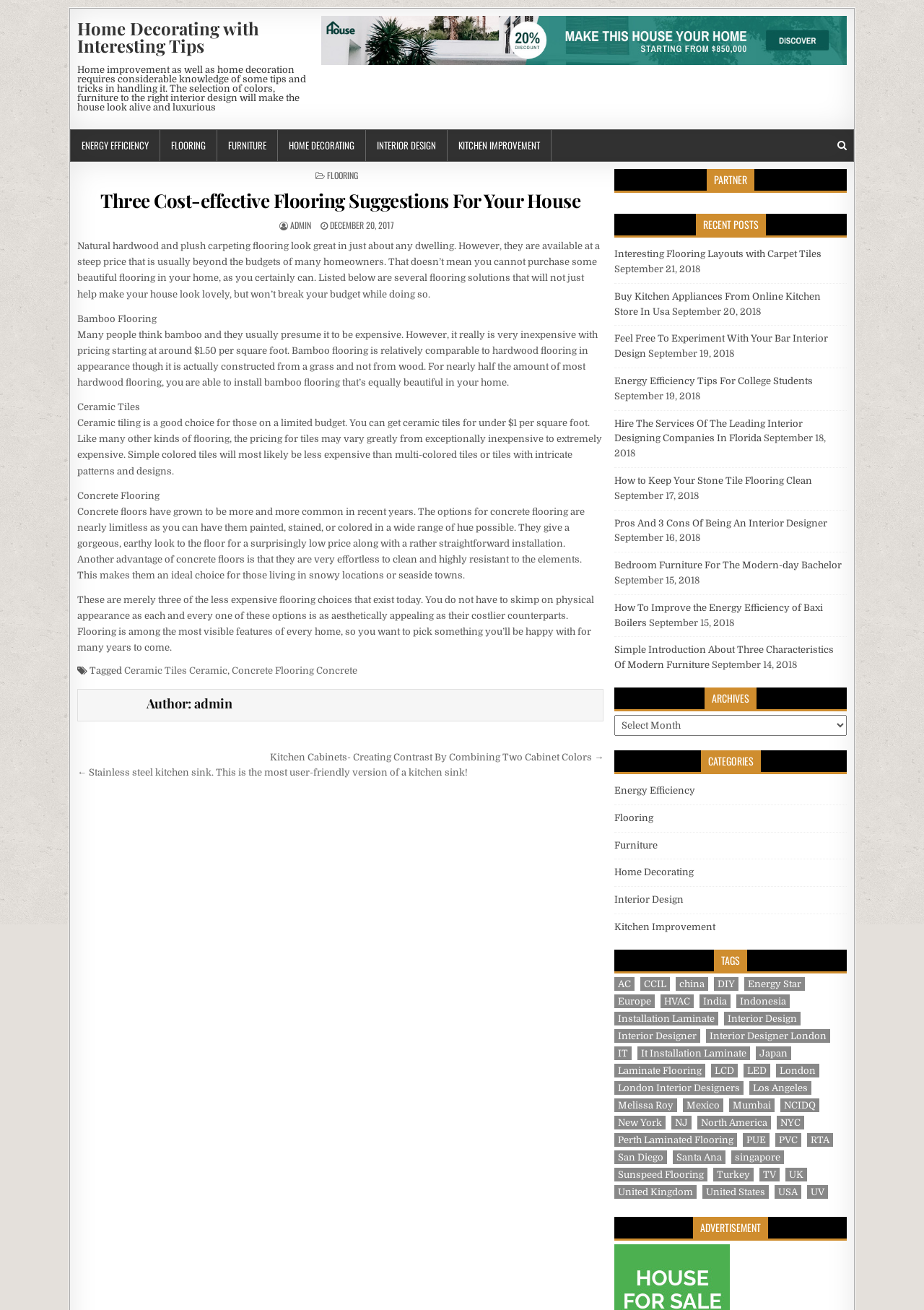Determine the bounding box coordinates for the element that should be clicked to follow this instruction: "View the 'Recent Posts'". The coordinates should be given as four float numbers between 0 and 1, in the format [left, top, right, bottom].

[0.665, 0.184, 0.916, 0.514]